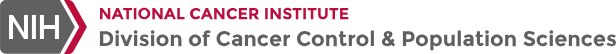Review the image closely and give a comprehensive answer to the question: What is the title of the institute?

The full title 'NATIONAL CANCER INSTITUTE' is presented in a striking red color, emphasizing its importance and providing a visual contrast, which indicates that the title of the institute is 'National Cancer Institute'.